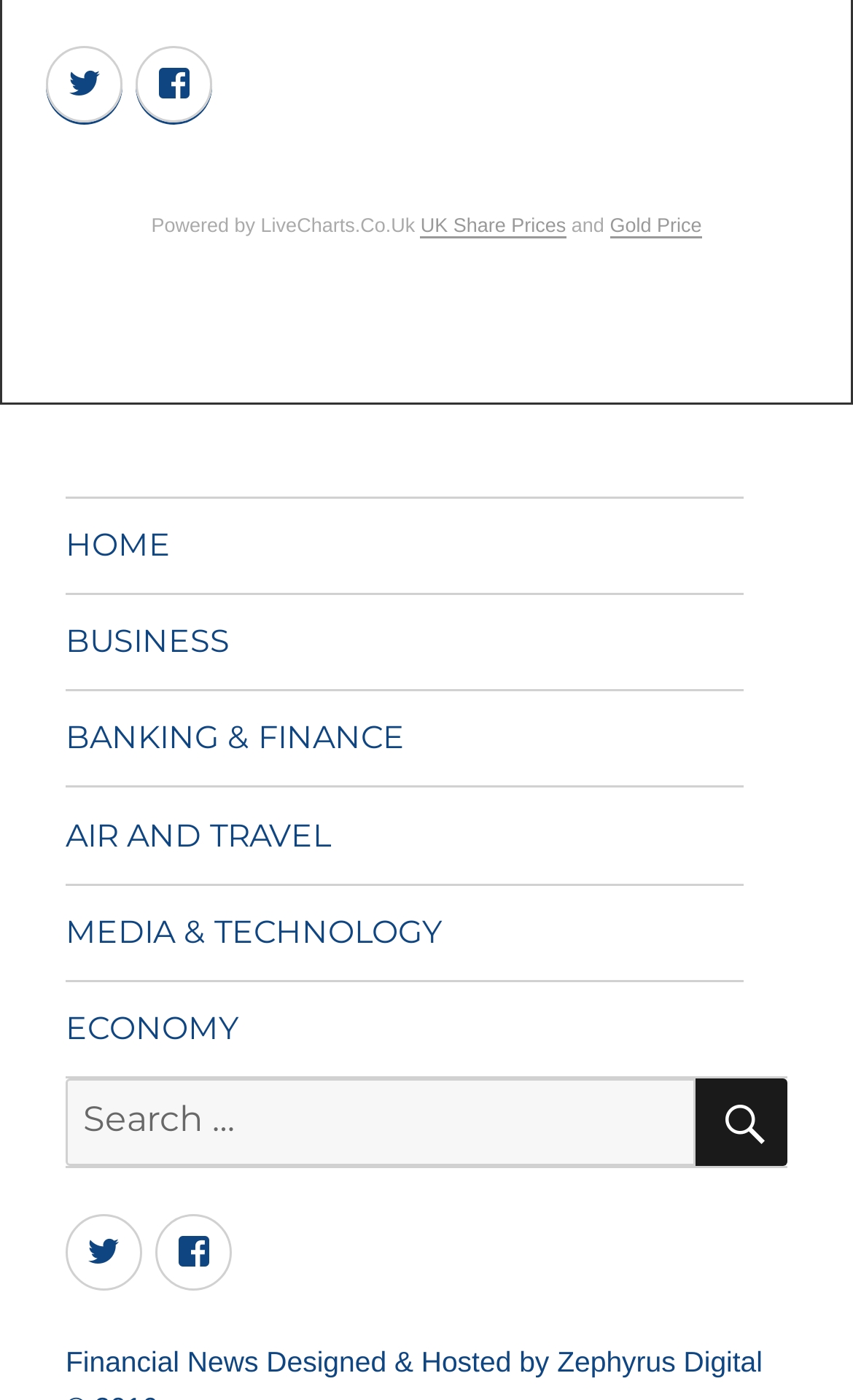How many navigation menus are there in the webpage?
Based on the image, give a one-word or short phrase answer.

3